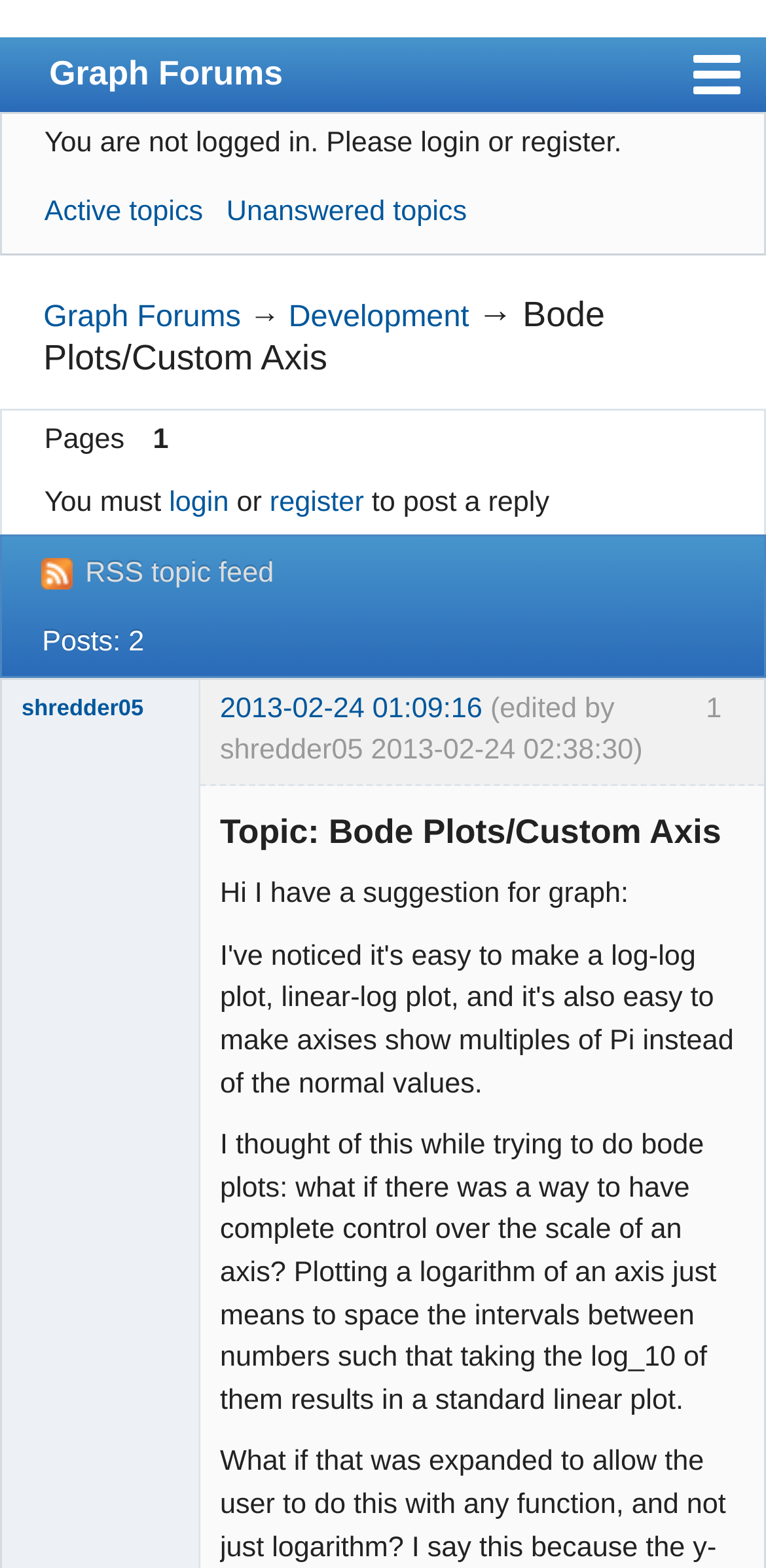Kindly determine the bounding box coordinates for the clickable area to achieve the given instruction: "Toggle the navigation menu".

None